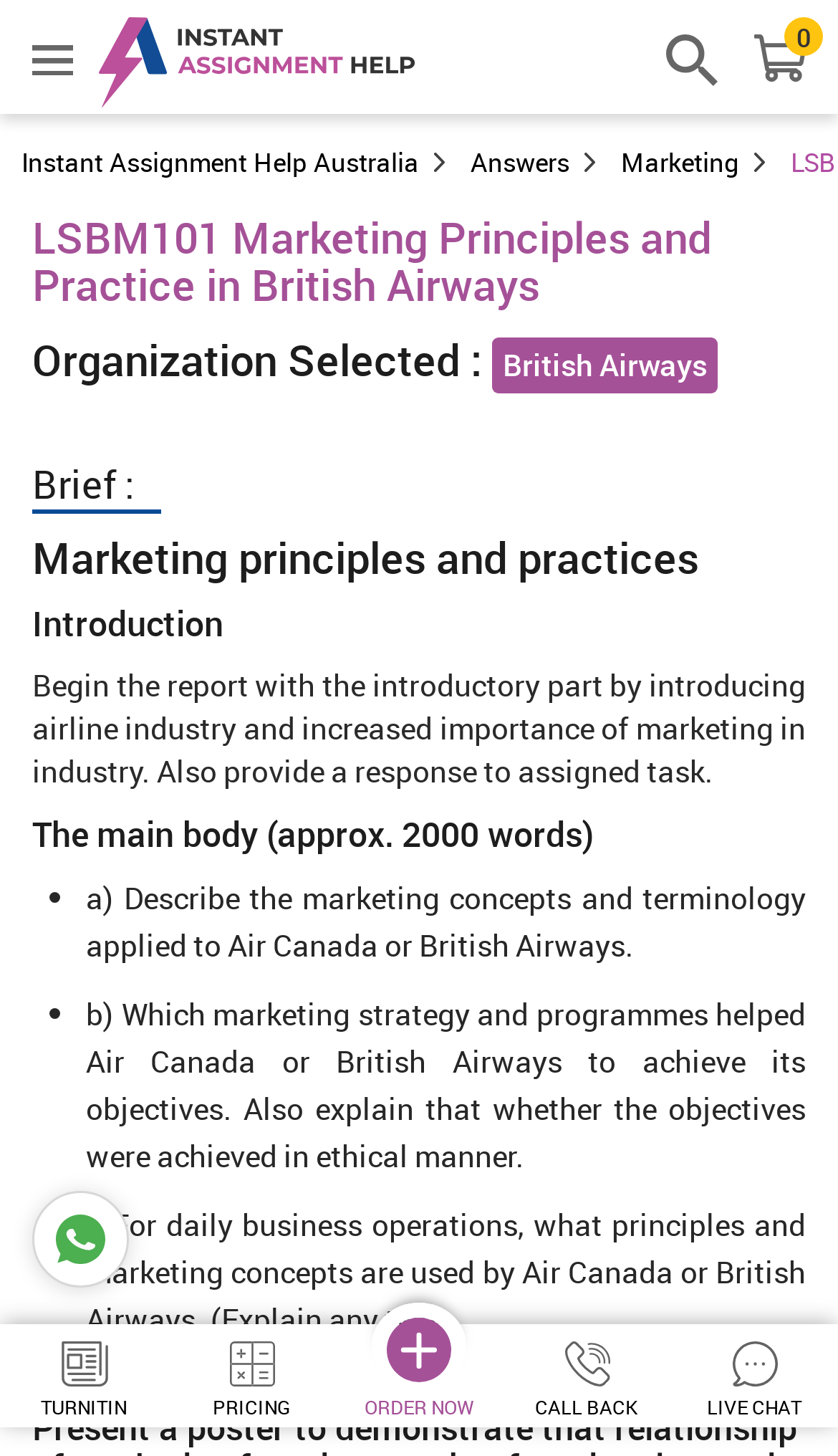Determine the bounding box coordinates of the clickable region to follow the instruction: "read terms and conditions".

None